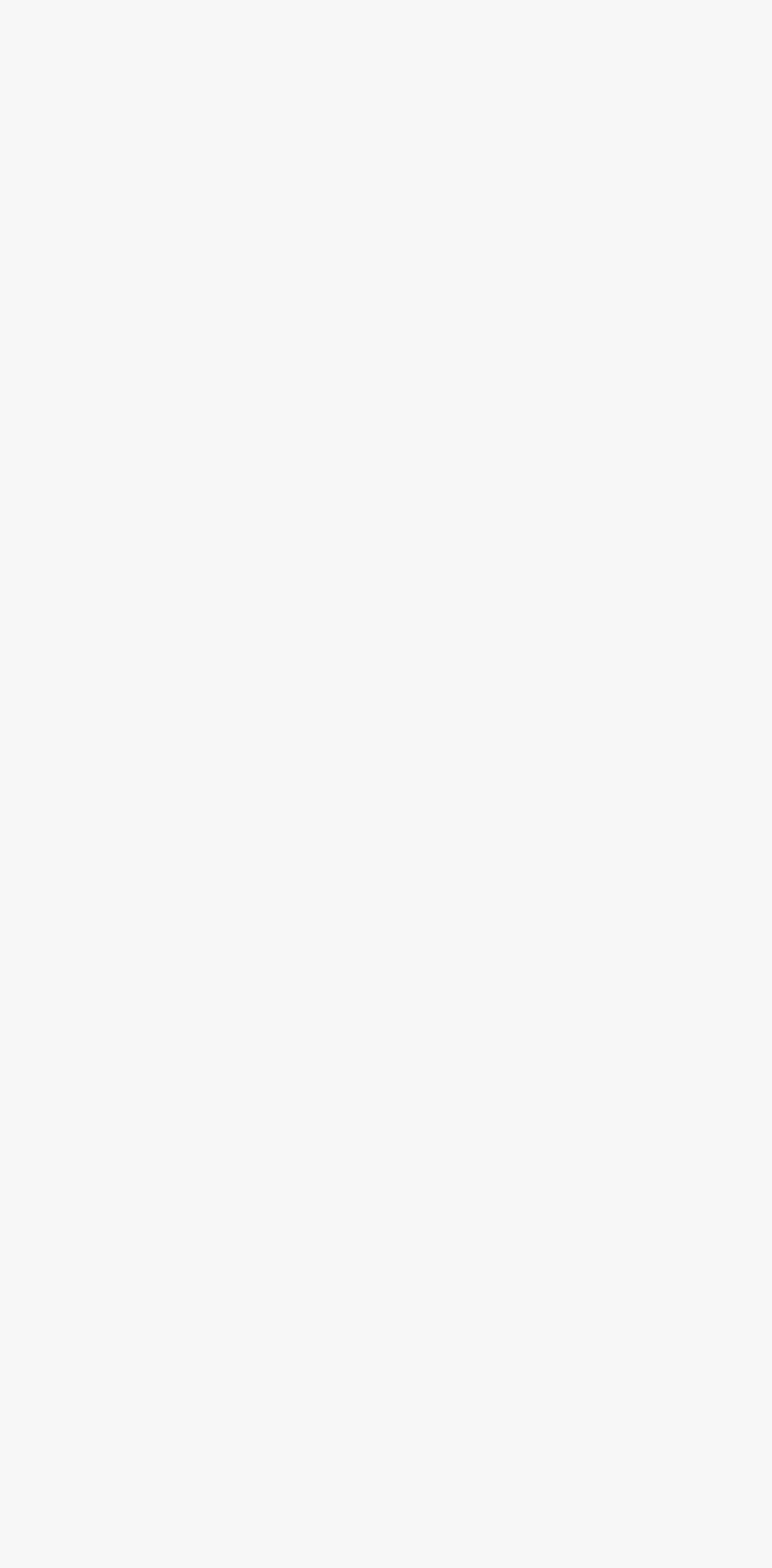What is the first link under 'Student life'?
Refer to the image and provide a one-word or short phrase answer.

Student life